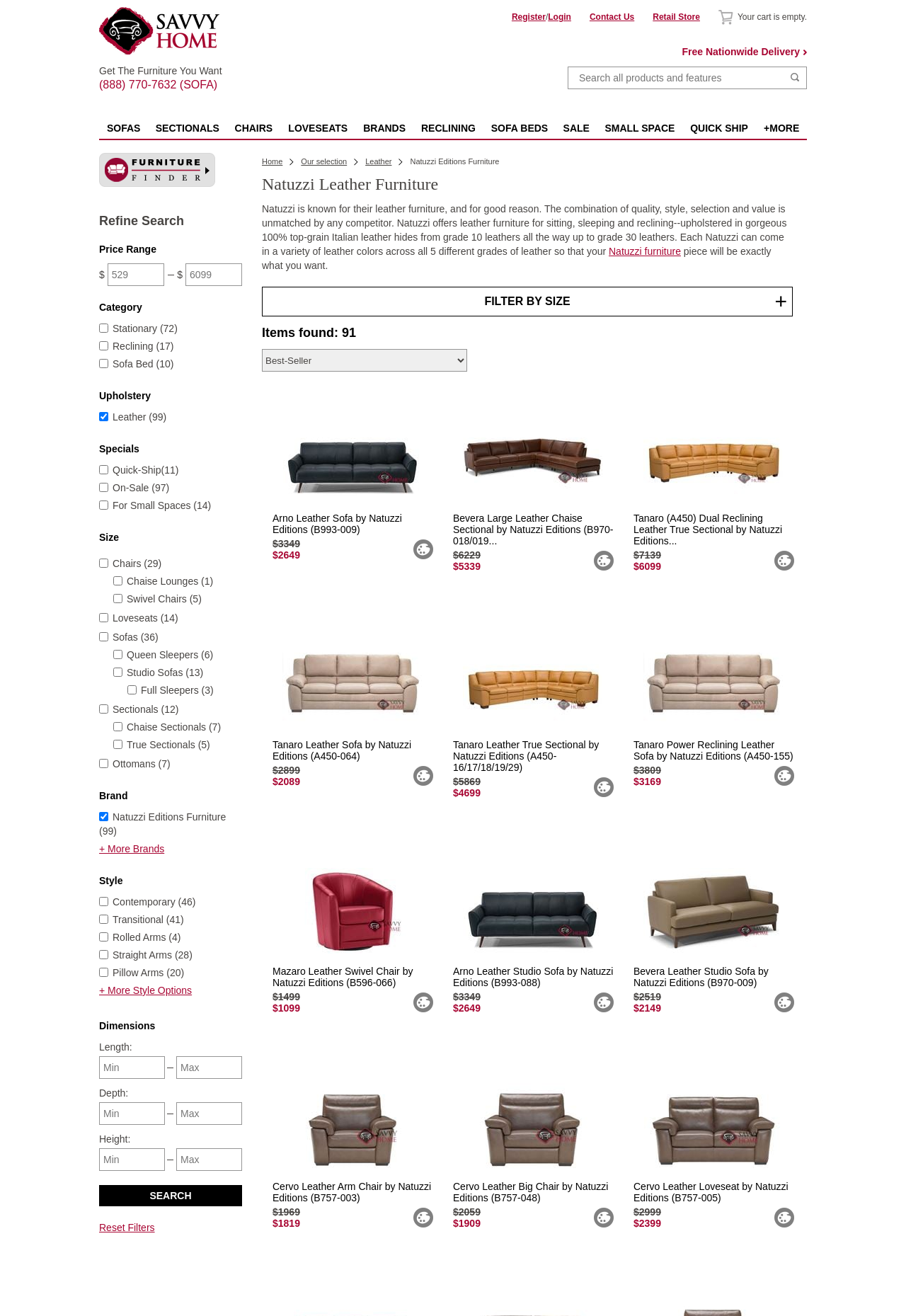Determine the bounding box coordinates of the target area to click to execute the following instruction: "Reset filters."

[0.109, 0.928, 0.171, 0.937]